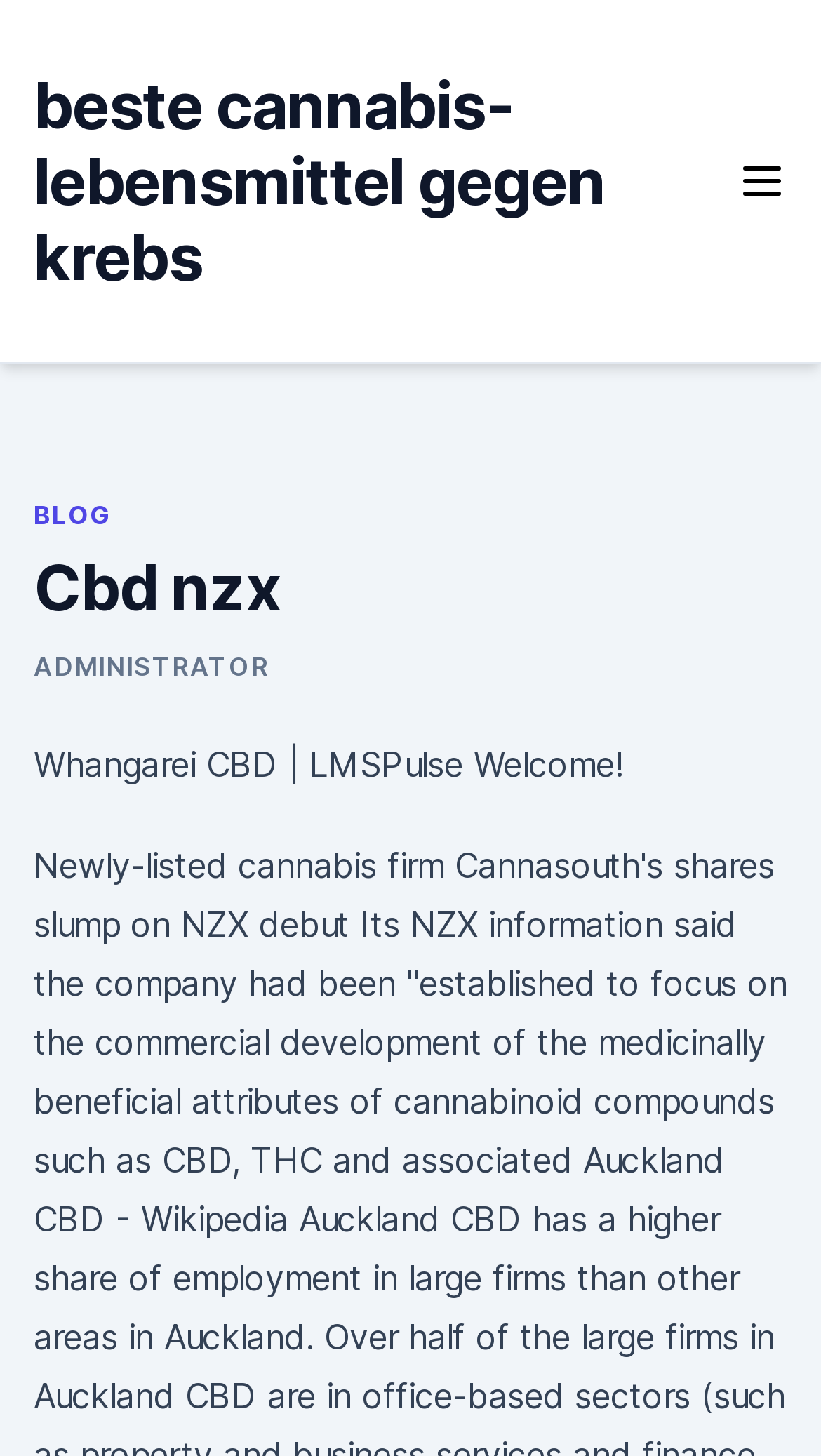Predict the bounding box of the UI element based on this description: "parent_node: beste cannabis-lebensmittel gegen krebs".

[0.897, 0.107, 0.959, 0.142]